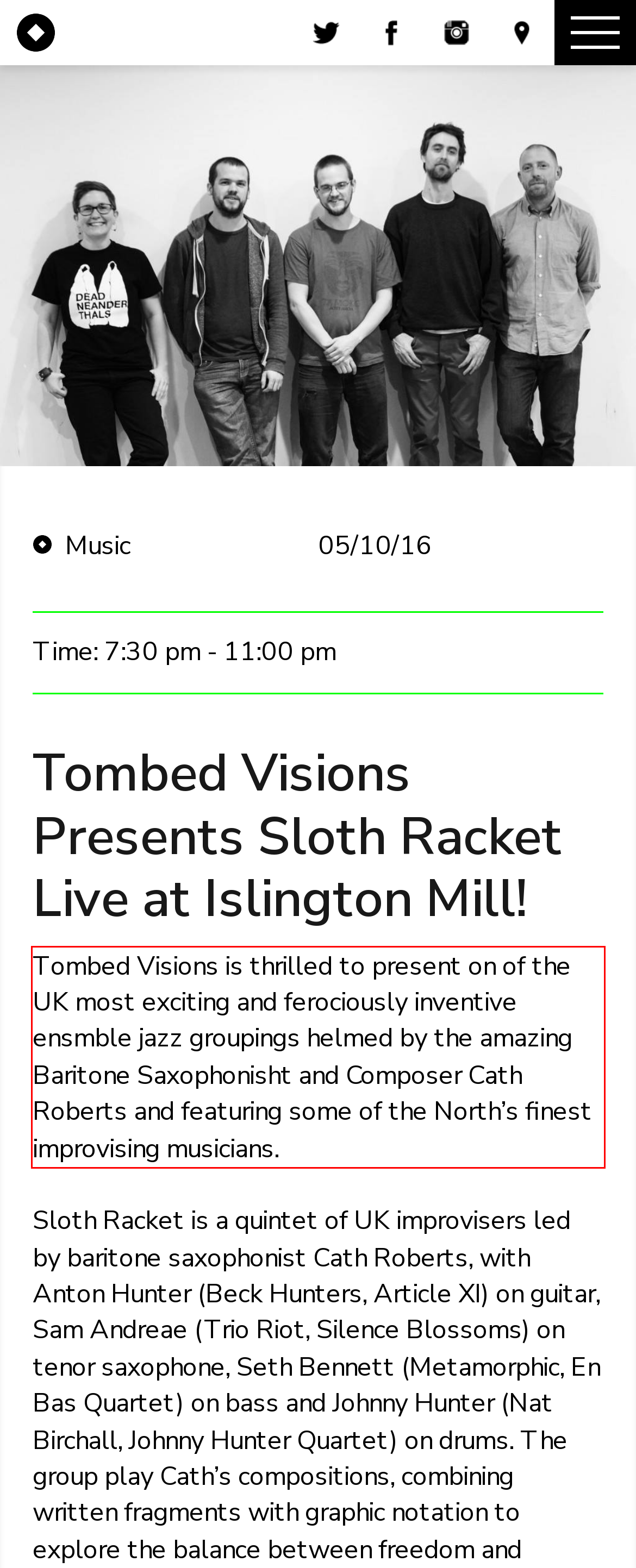Within the screenshot of the webpage, locate the red bounding box and use OCR to identify and provide the text content inside it.

Tombed Visions is thrilled to present on of the UK most exciting and ferociously inventive ensmble jazz groupings helmed by the amazing Baritone Saxophonisht and Composer Cath Roberts and featuring some of the North’s finest improvising musicians.